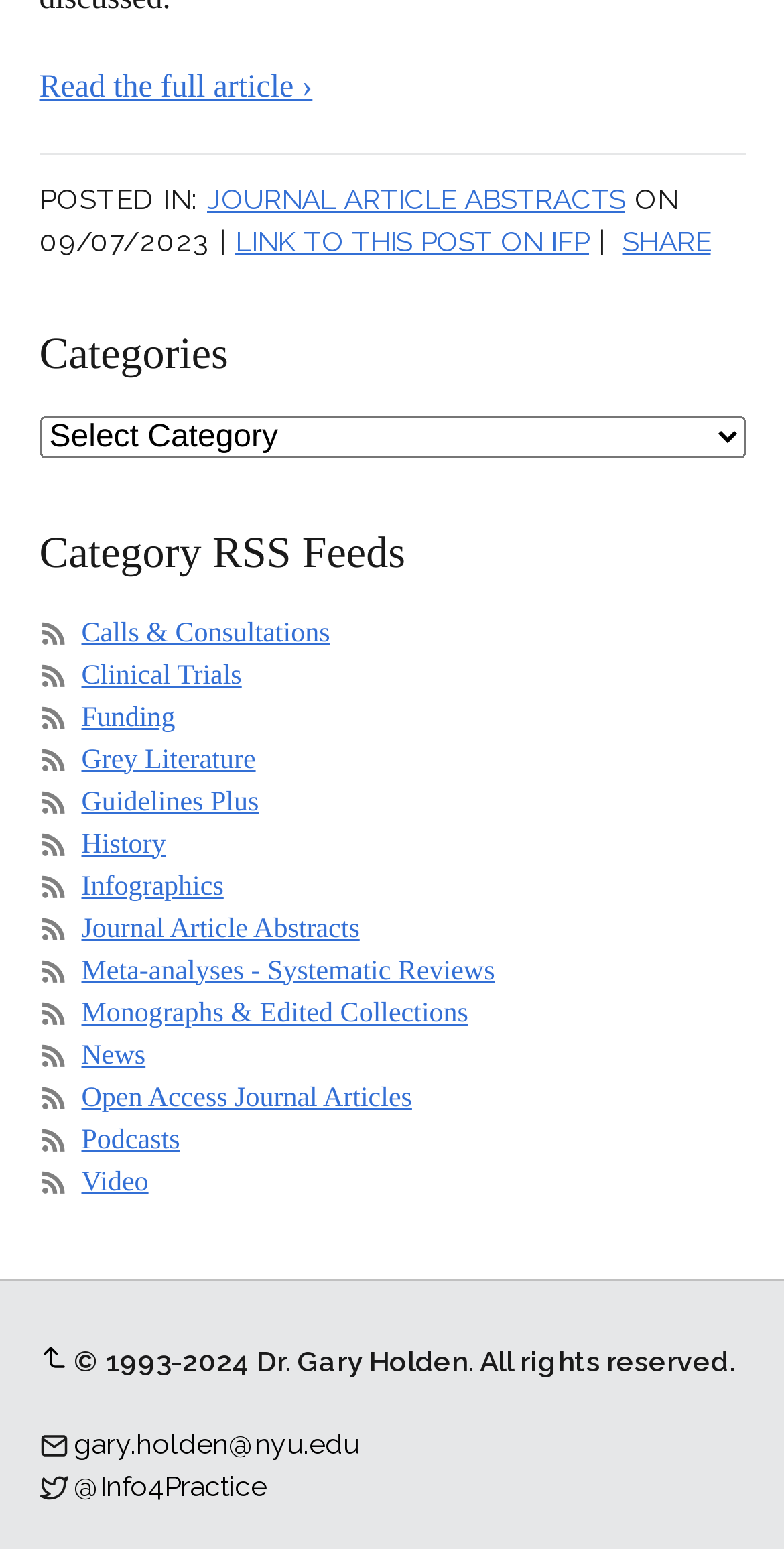Provide the bounding box for the UI element matching this description: "gary.holden@nyu.edu".

[0.094, 0.921, 0.458, 0.942]